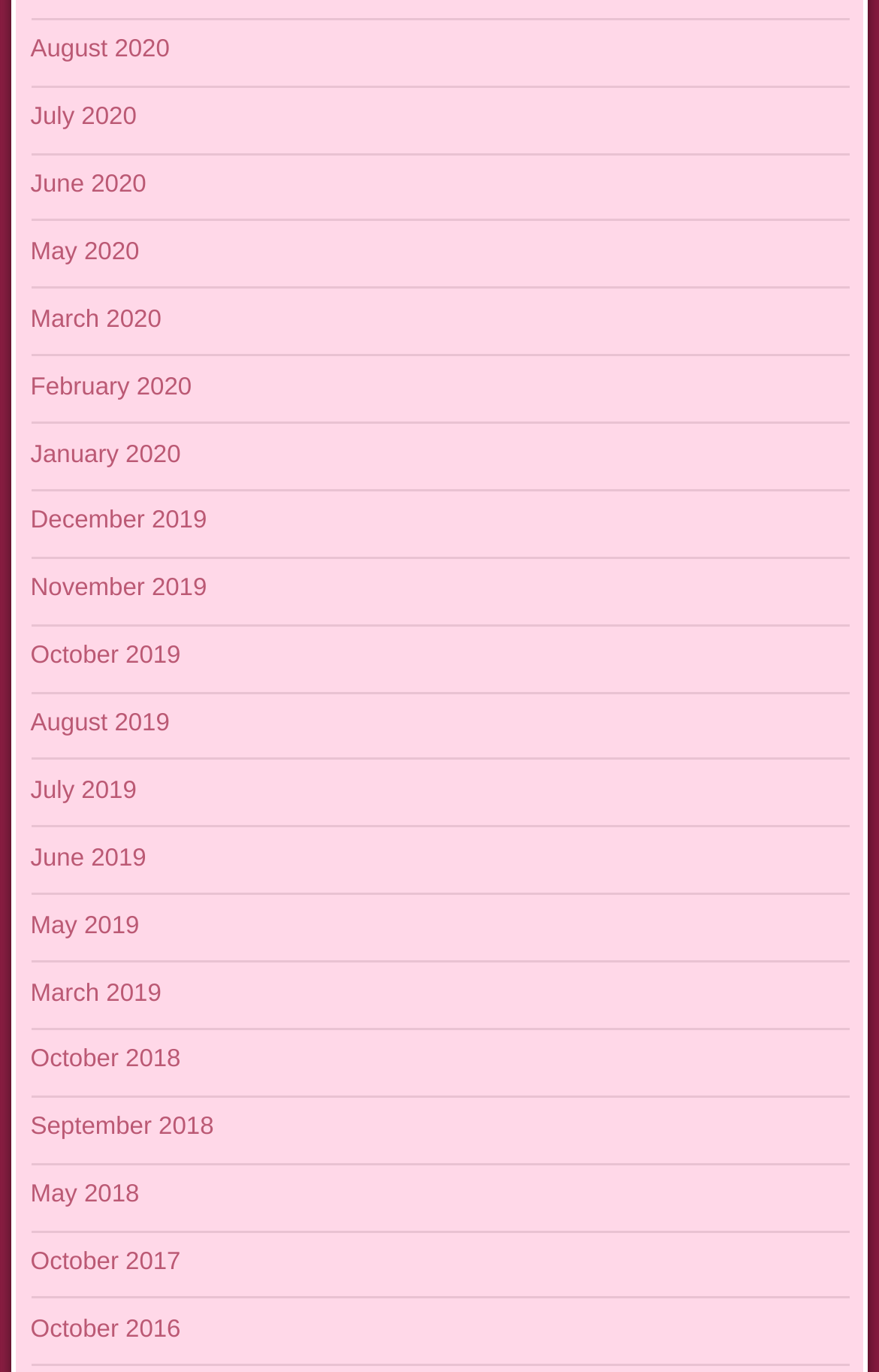How many months are listed in 2020?
Please provide an in-depth and detailed response to the question.

I counted the number of links related to 2020 and found that there are 6 months listed: August, July, June, May, March, and February.